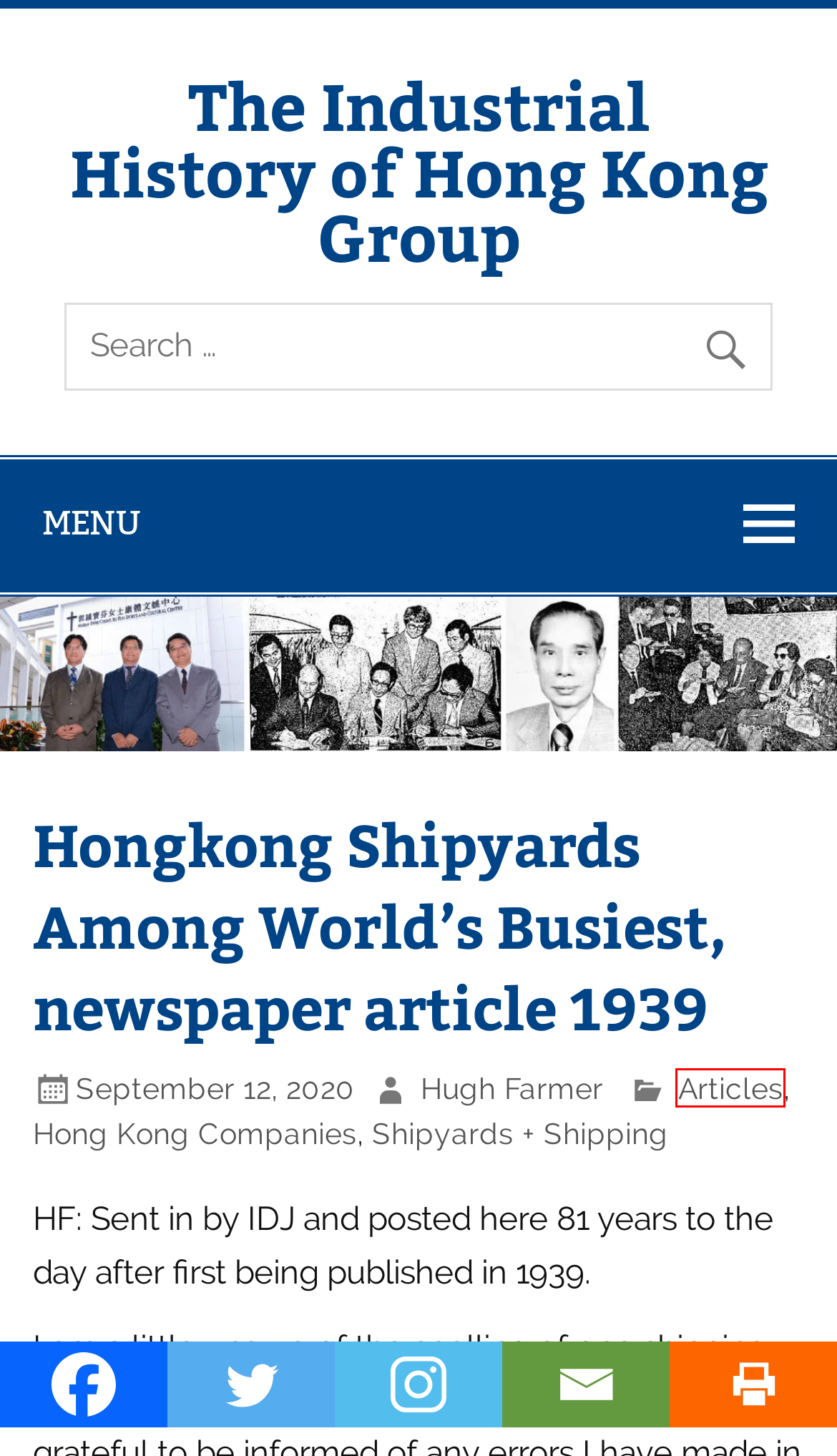Take a look at the provided webpage screenshot featuring a red bounding box around an element. Select the most appropriate webpage description for the page that loads after clicking on the element inside the red bounding box. Here are the candidates:
A. Indo-China Steam Navigation Company 1873-1974 – The Industrial History of Hong Kong Group
B. Articles – The Industrial History of Hong Kong Group
C. Hong Kong Companies – The Industrial History of Hong Kong Group
D. Σχεδίαση ιστοσελίδων και εφαρμογές γραφιστικής — Runaway — Σύρος, Κυκλάδες
E. The Industrial History of Hong Kong Group
F. Ha Lung Hong (合隆行) and the New Zealand Deer Velvet Trade – The Industrial History of Hong Kong Group
G. Redcorner IT | IT services in HK
H. Shipyards + Shipping – The Industrial History of Hong Kong Group

B